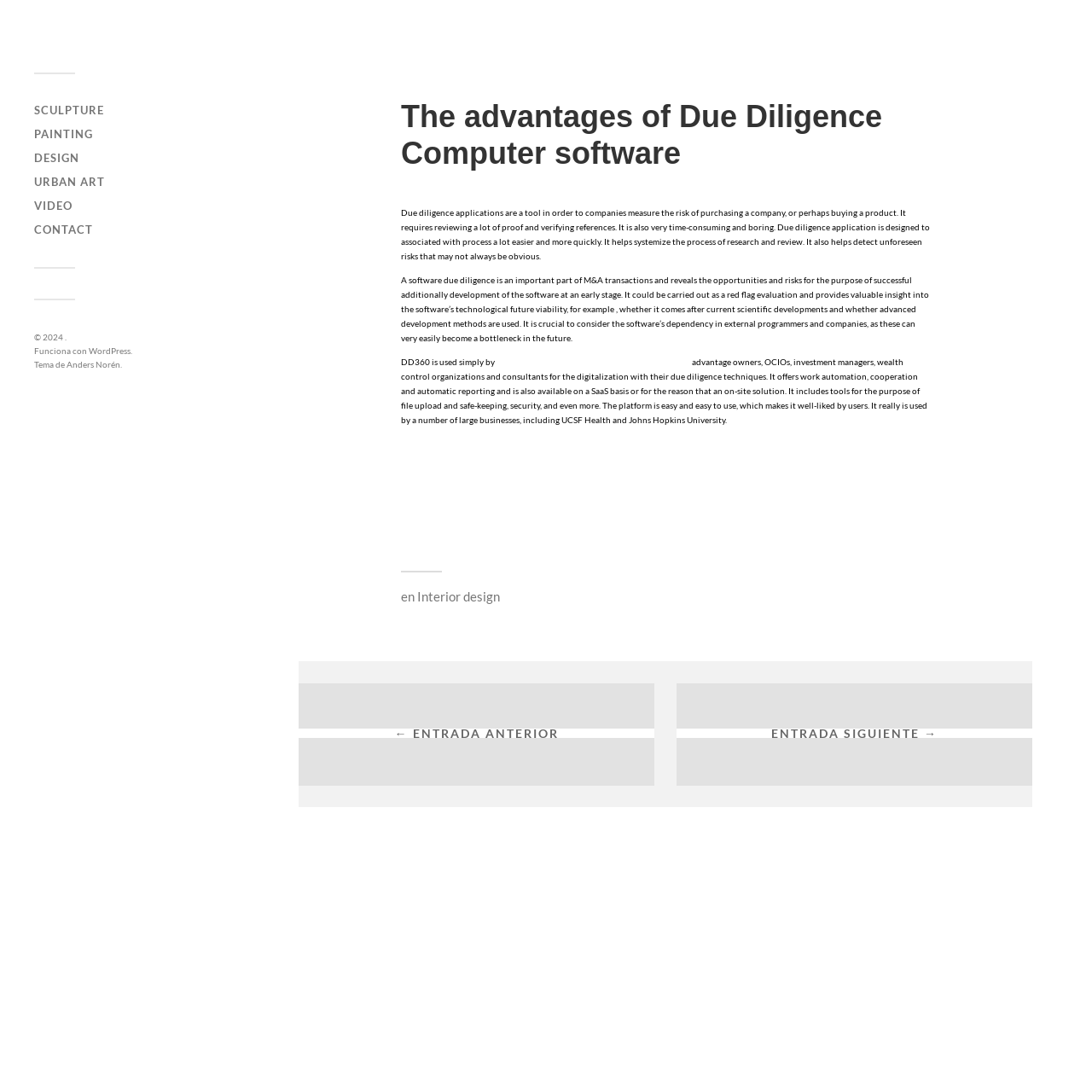How many years of experience does Bertrand Carbonneau have in teaching mathematics?
Please provide a full and detailed response to the question.

According to the webpage, Bertrand Carbonneau has been giving mathematics lessons for 30 years, in addition to teaching harmonica, French, and providing support to young students.